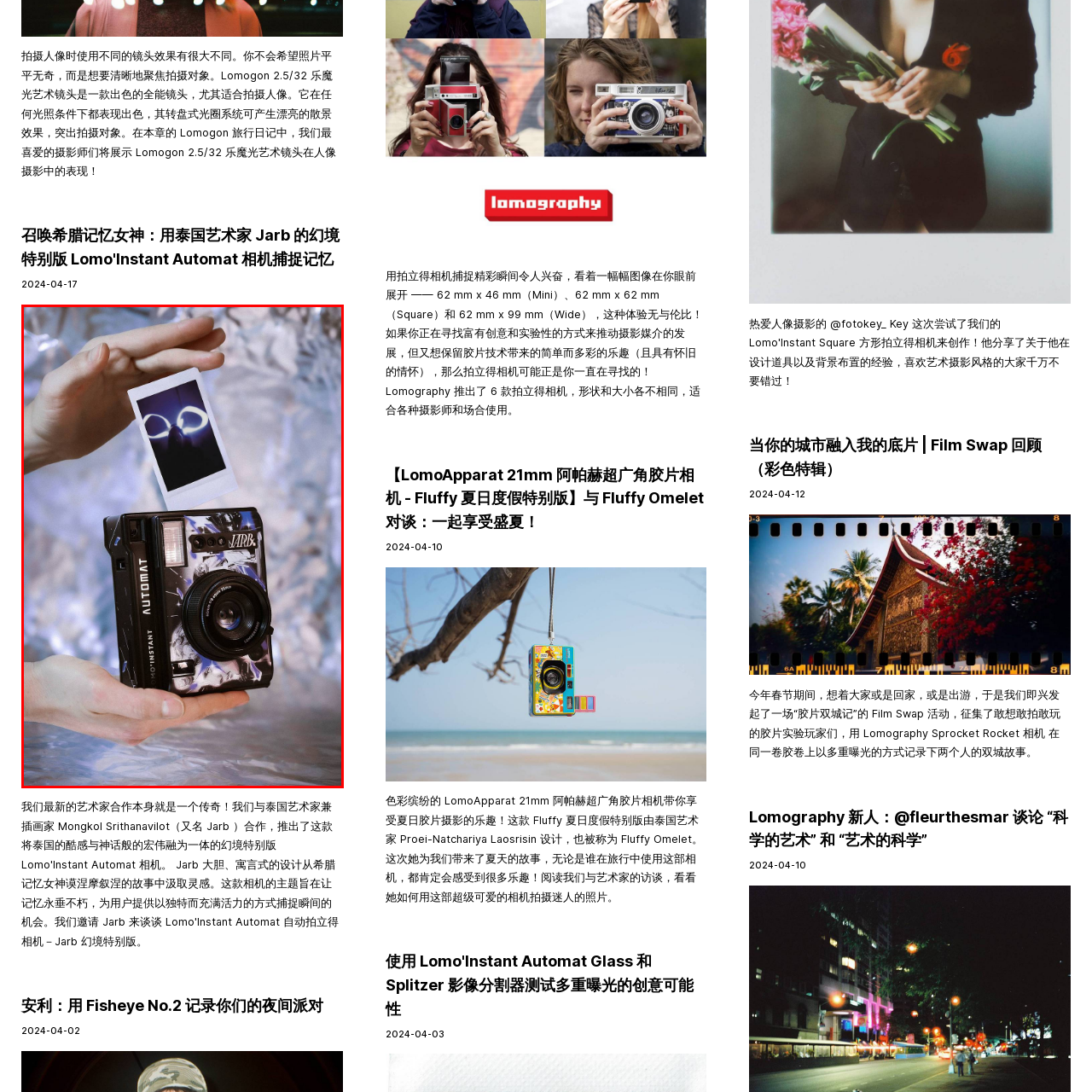Direct your attention to the section outlined in red and answer the following question with a single word or brief phrase: 
What is the background of the image?

Subtly blurred